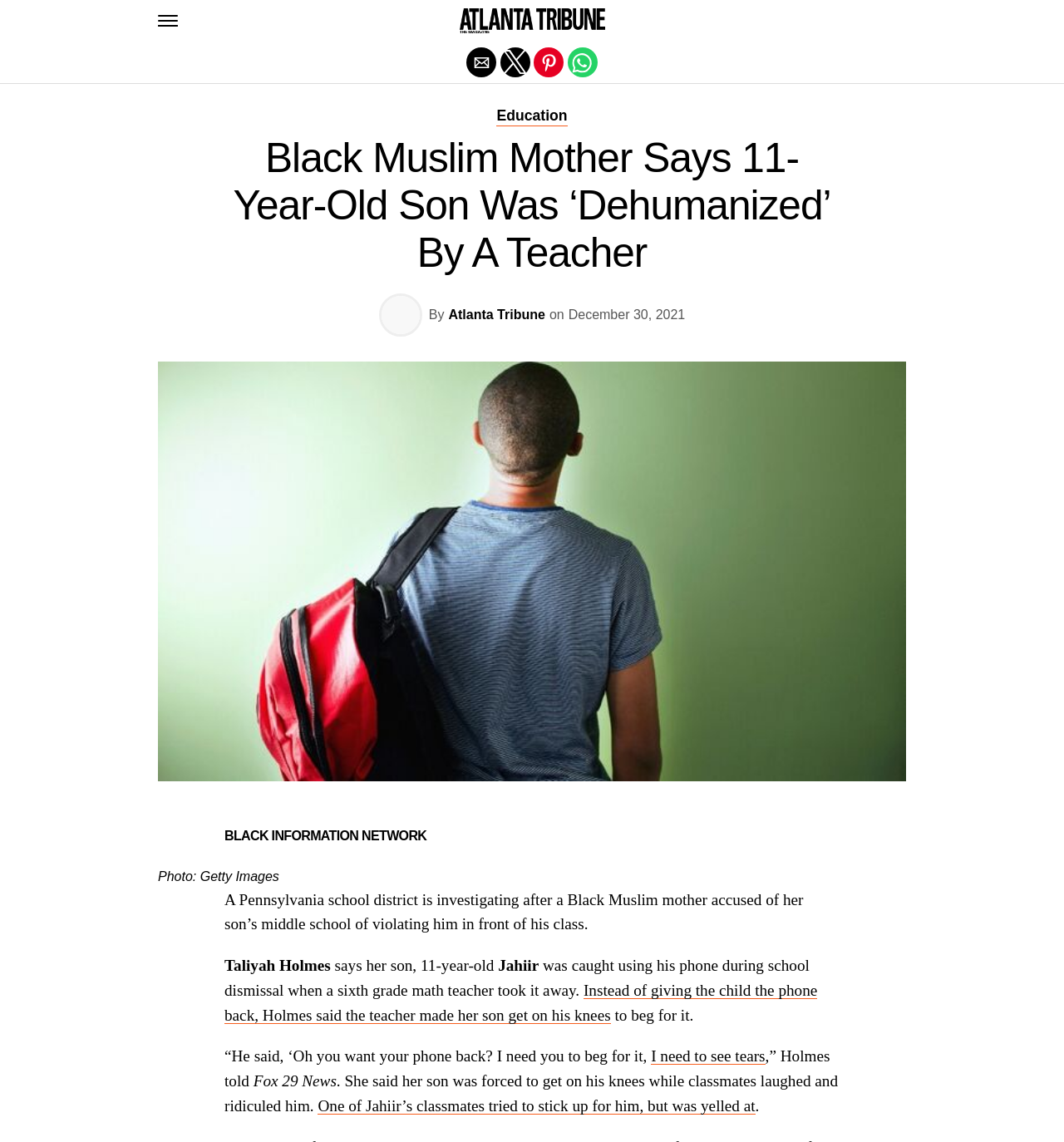Can you show the bounding box coordinates of the region to click on to complete the task described in the instruction: "Share by twitter"?

[0.47, 0.041, 0.498, 0.068]